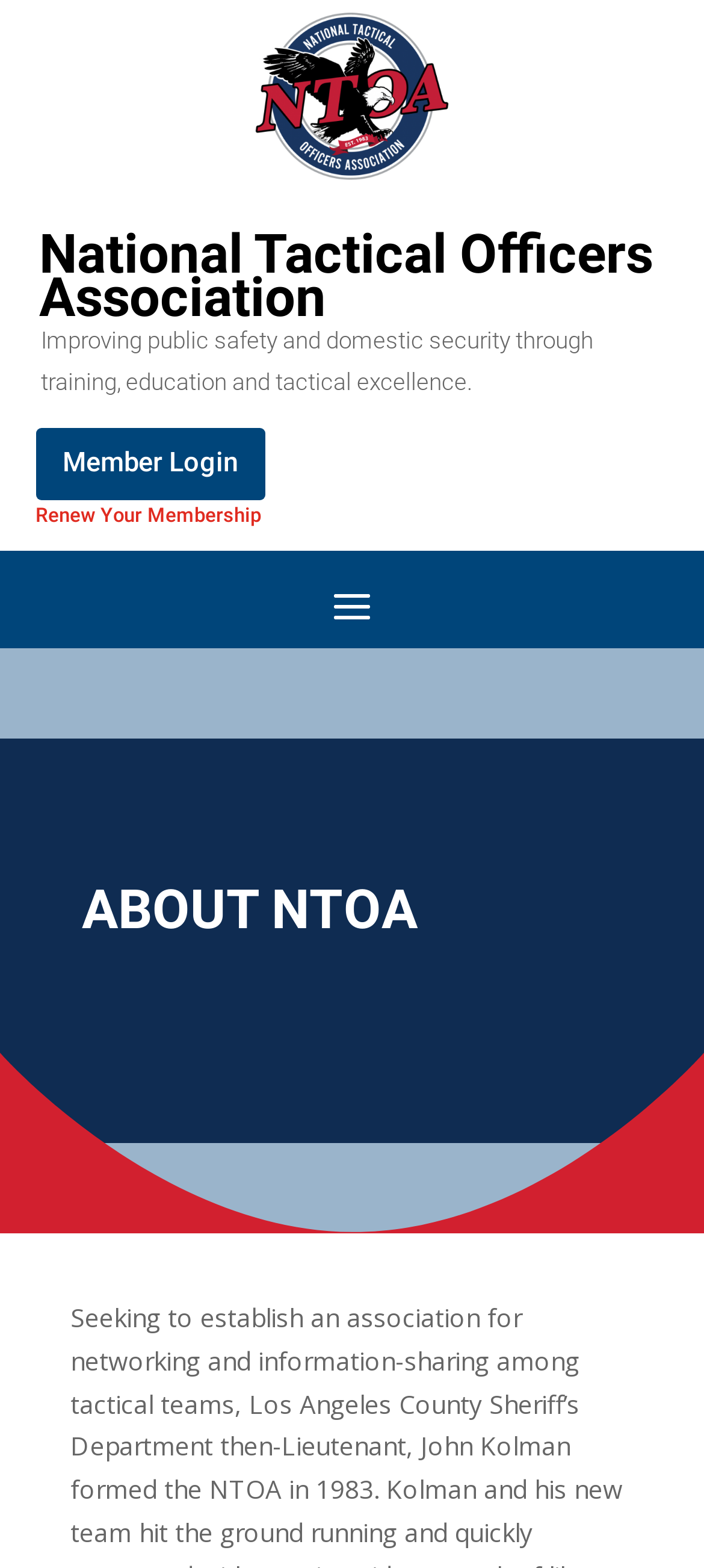What is the purpose of the organization?
Give a detailed response to the question by analyzing the screenshot.

I found the answer by reading the StaticText element with the text 'Improving public safety and domestic security through training, education and tactical excellence.' which is located below the organization's name, indicating that it is the purpose of the organization.